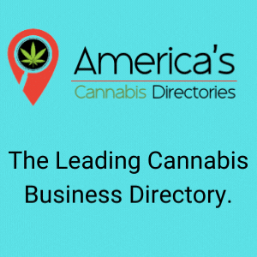Describe the image thoroughly.

The image features the logo of "America's Cannabis Directories," showcasing a distinctive location pin adorned with a cannabis leaf at its center. Set against a vibrant turquoise background, the logo is complemented by bold typography that reads "America's Cannabis Directories" above the tagline, "The Leading Cannabis Business Directory." This visual identity effectively conveys the focus on cannabis-related businesses, highlighting the resource's role as a comprehensive guide for users seeking cannabis services and information across the country.